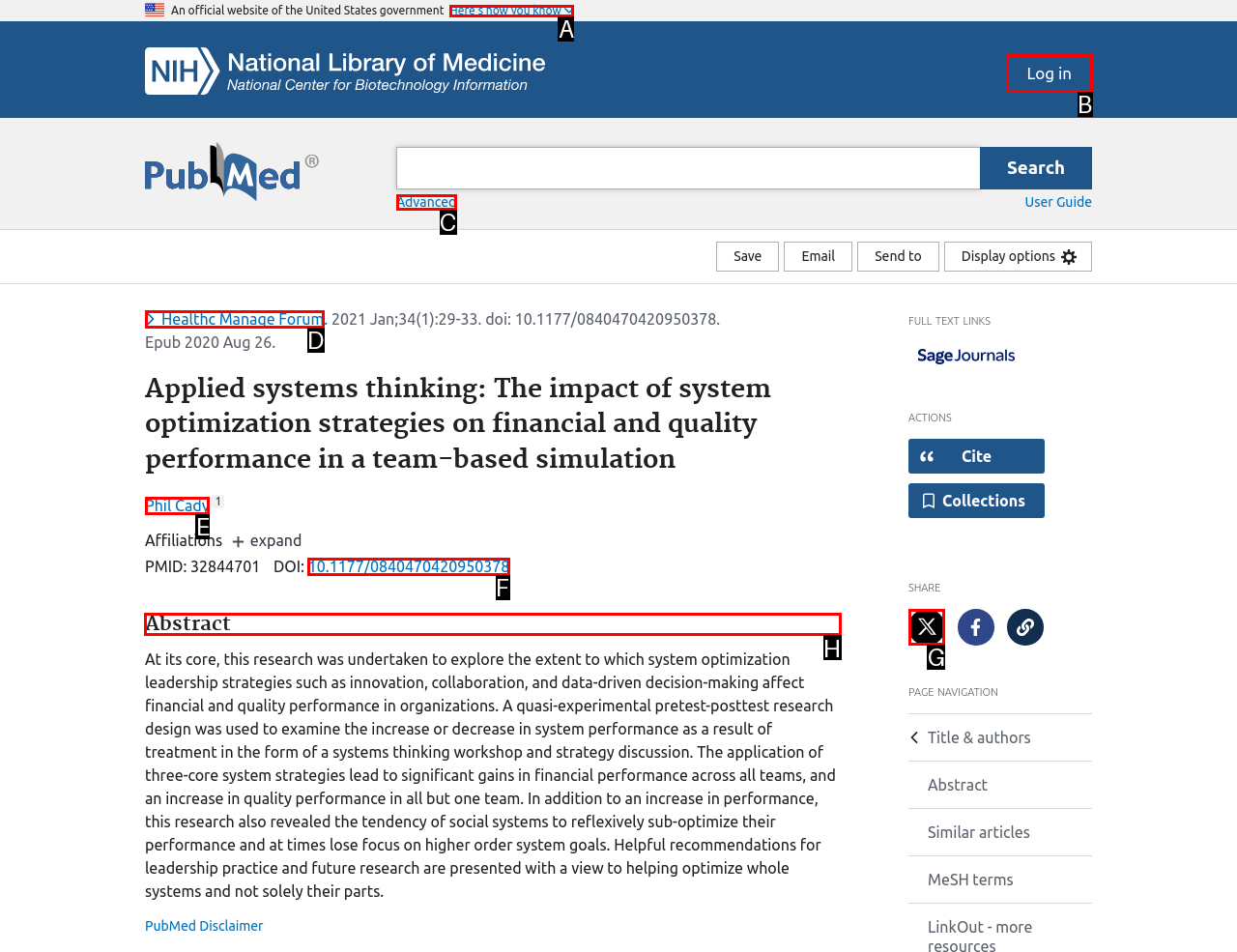Point out the letter of the HTML element you should click on to execute the task: View the abstract
Reply with the letter from the given options.

H